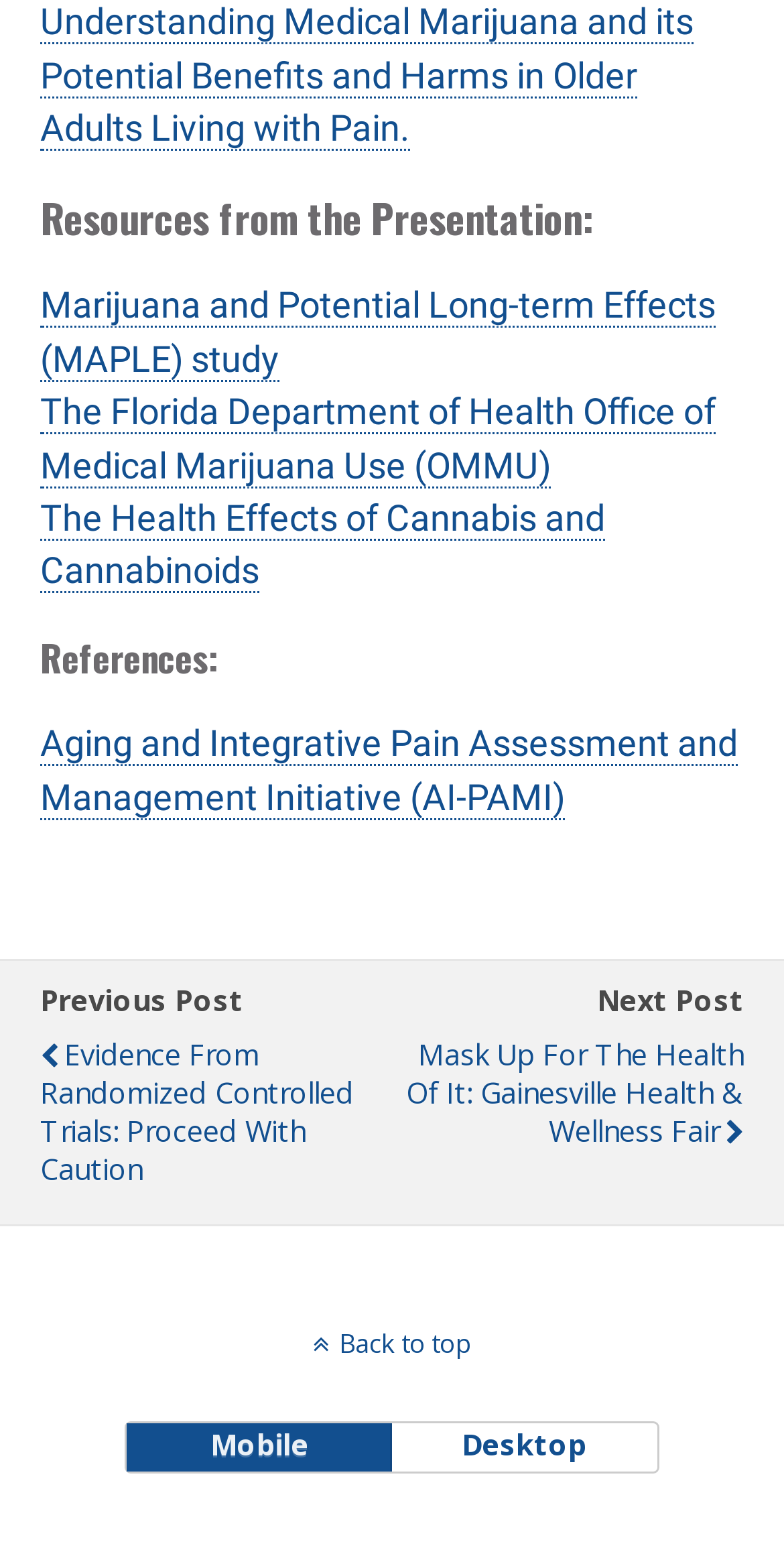Find and provide the bounding box coordinates for the UI element described here: "desktop". The coordinates should be given as four float numbers between 0 and 1: [left, top, right, bottom].

[0.497, 0.91, 0.837, 0.941]